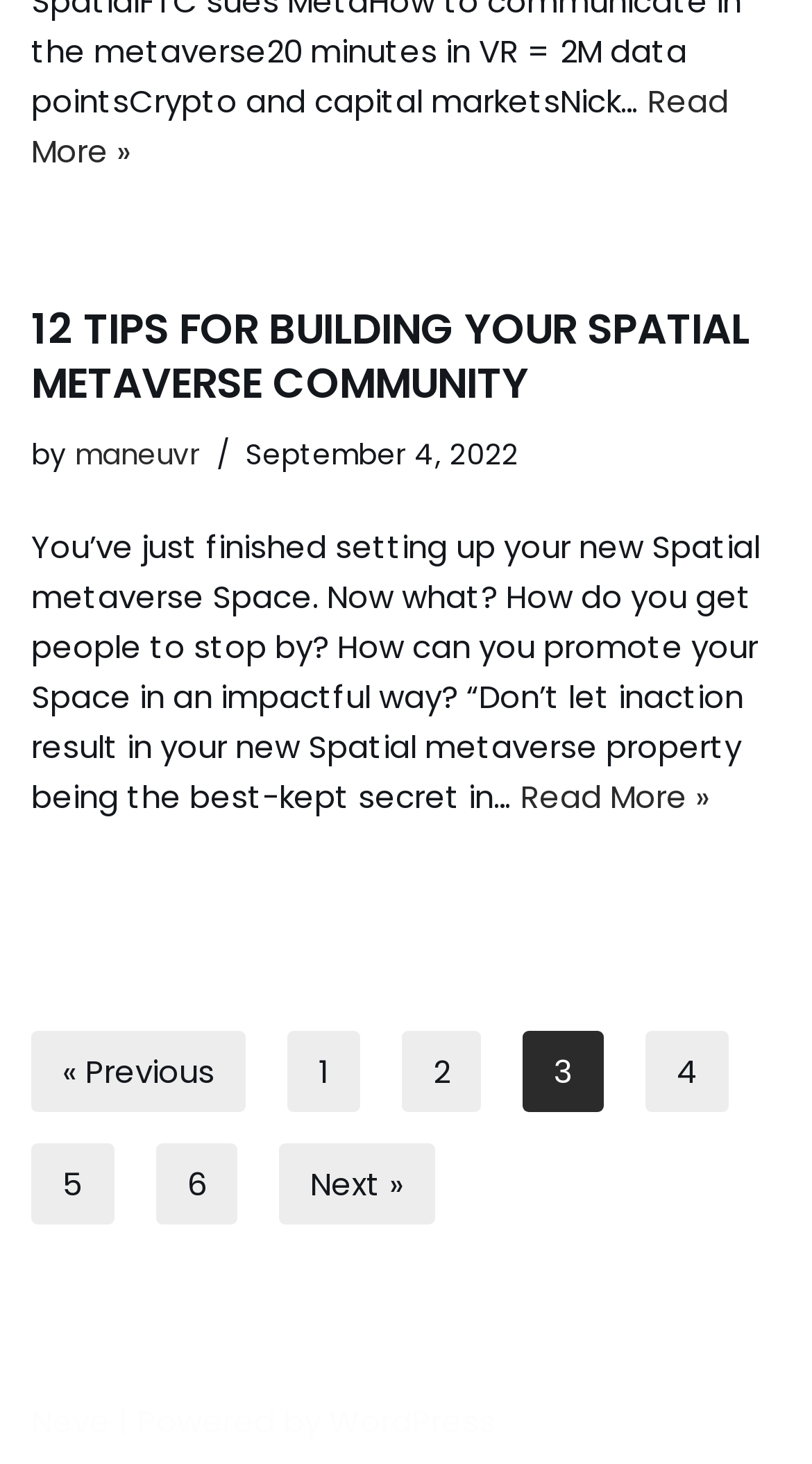Please determine the bounding box coordinates of the element's region to click in order to carry out the following instruction: "Visit the ManeuVR Discord". The coordinates should be four float numbers between 0 and 1, i.e., [left, top, right, bottom].

[0.038, 0.054, 0.897, 0.118]